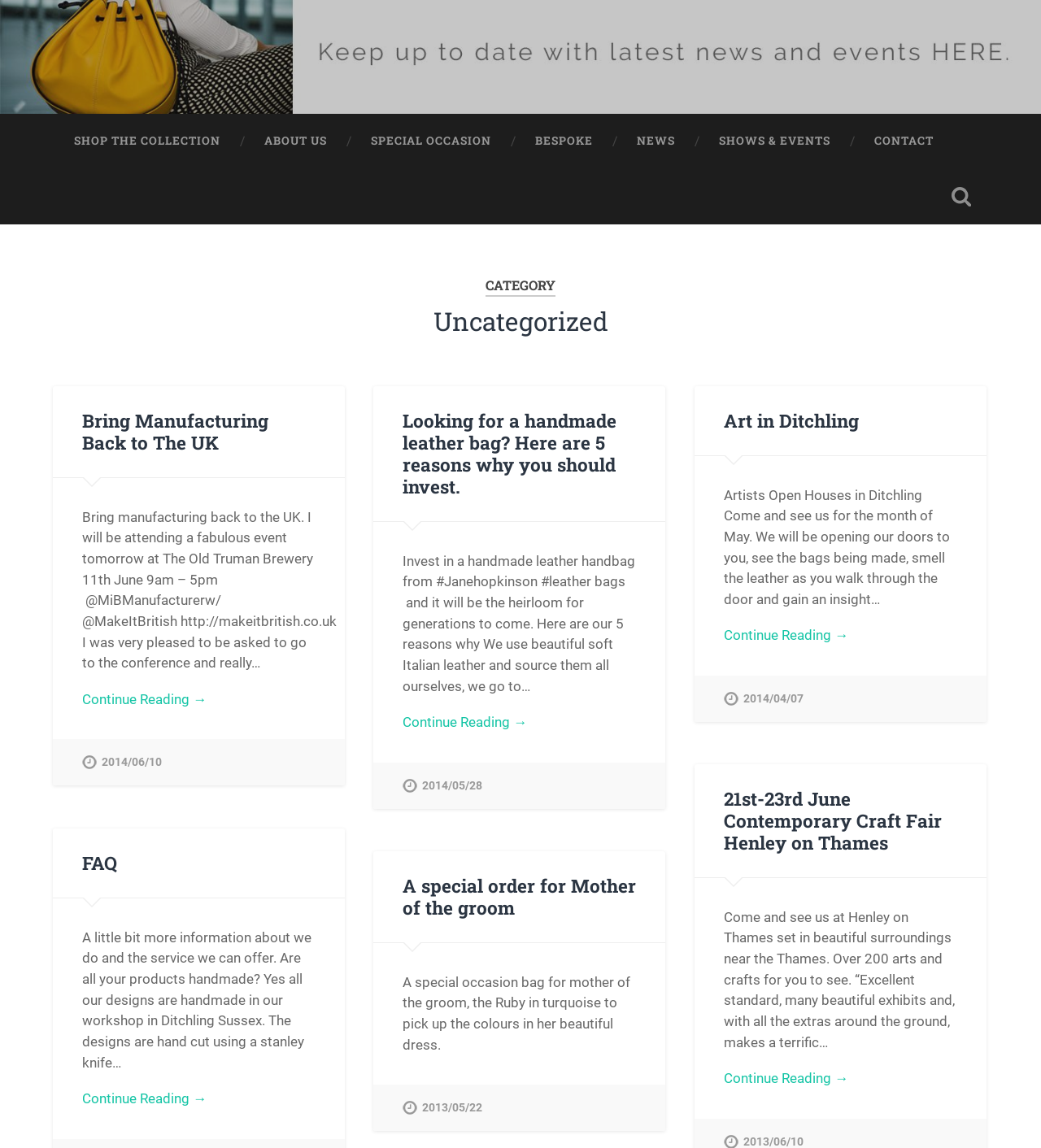Bounding box coordinates are specified in the format (top-left x, top-left y, bottom-right x, bottom-right y). All values are floating point numbers bounded between 0 and 1. Please provide the bounding box coordinate of the region this sentence describes: SPECIAL OCCASION

[0.335, 0.099, 0.493, 0.147]